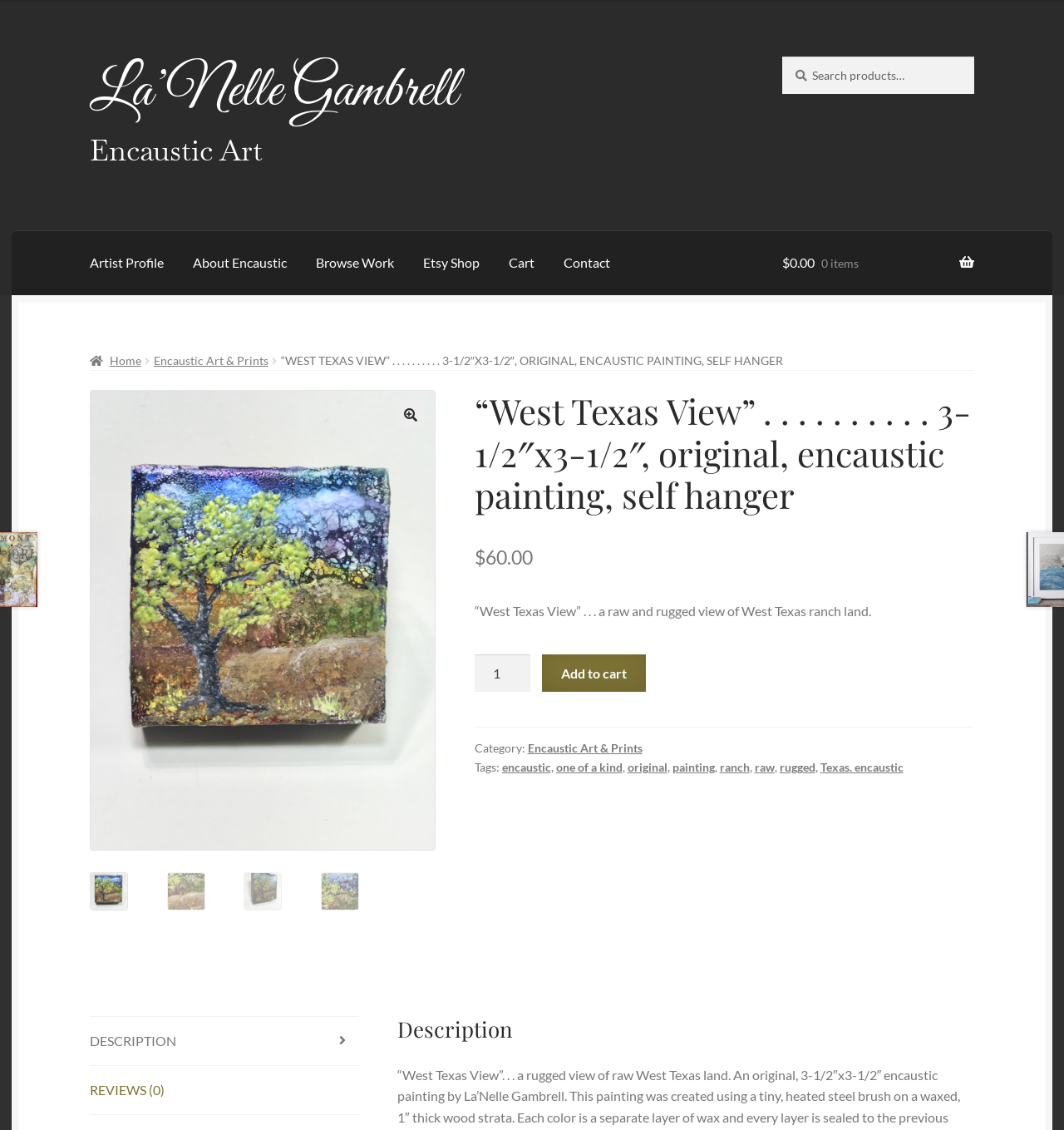Can you find the bounding box coordinates for the element to click on to achieve the instruction: "Go to home page"?

[0.084, 0.312, 0.132, 0.325]